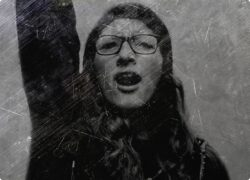Give a succinct answer to this question in a single word or phrase: 
What is the dominant color of the image?

Monochrome